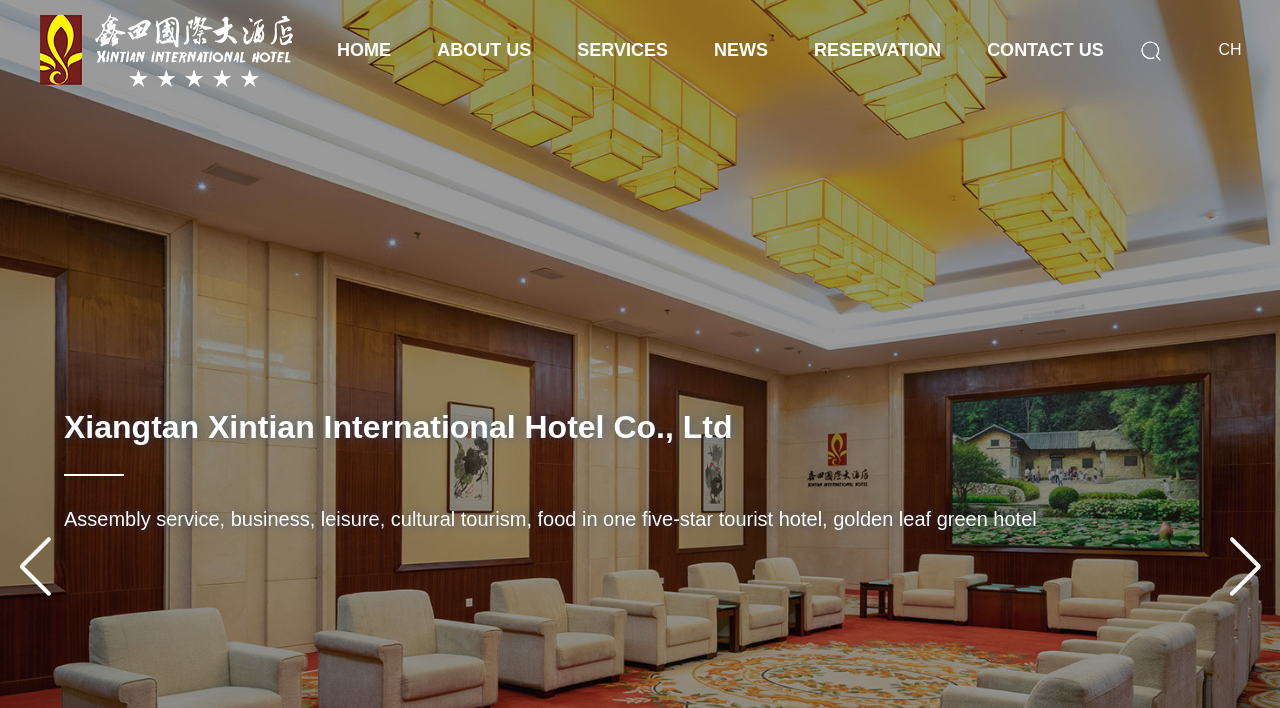Can you look at the image and give a comprehensive answer to the question:
What is the name of the hotel?

The name of the hotel can be found in the top-left corner of the webpage, where there is a link and an image with the same name.